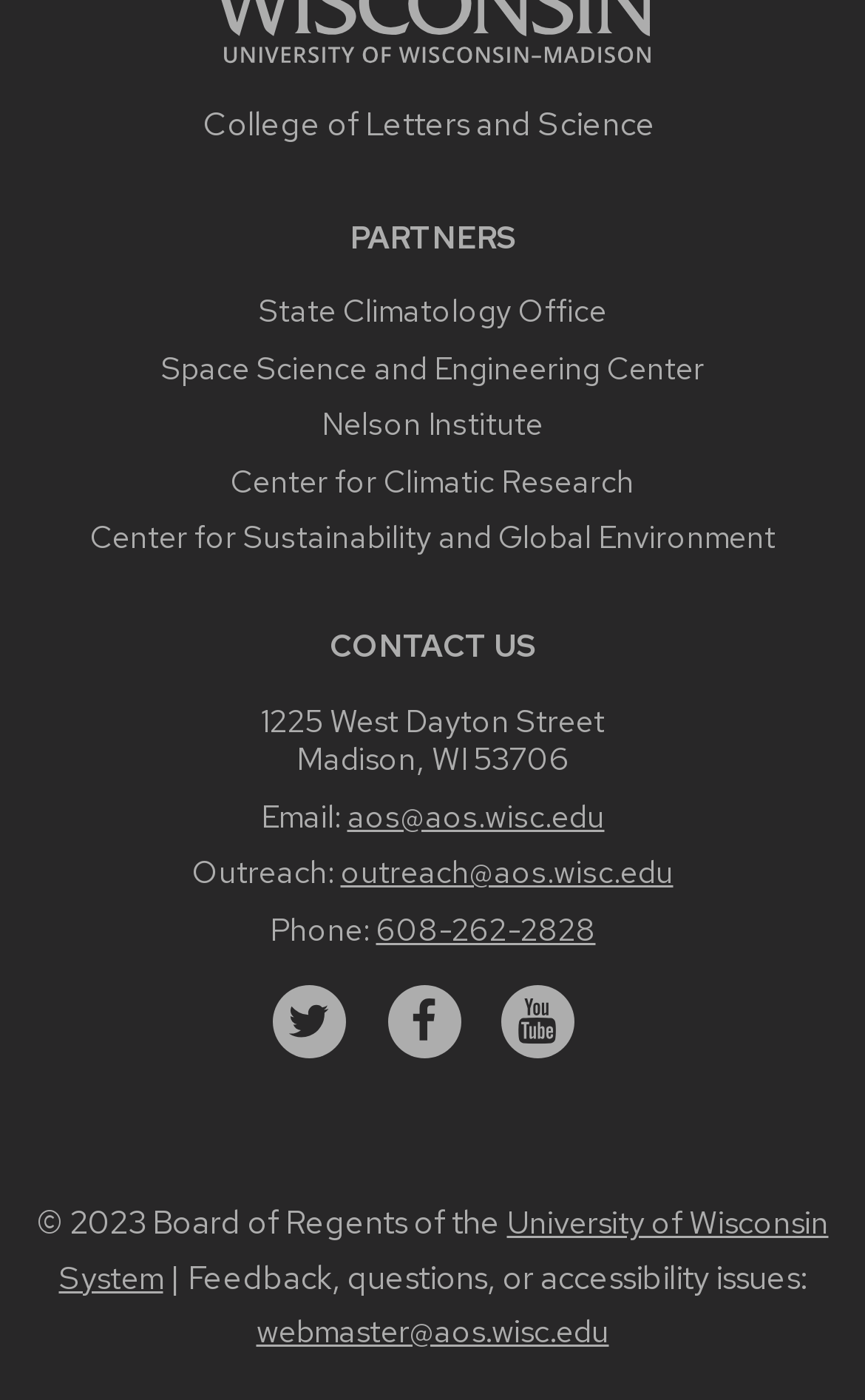Pinpoint the bounding box coordinates of the area that must be clicked to complete this instruction: "Contact the State Climatology Office".

[0.299, 0.208, 0.701, 0.237]